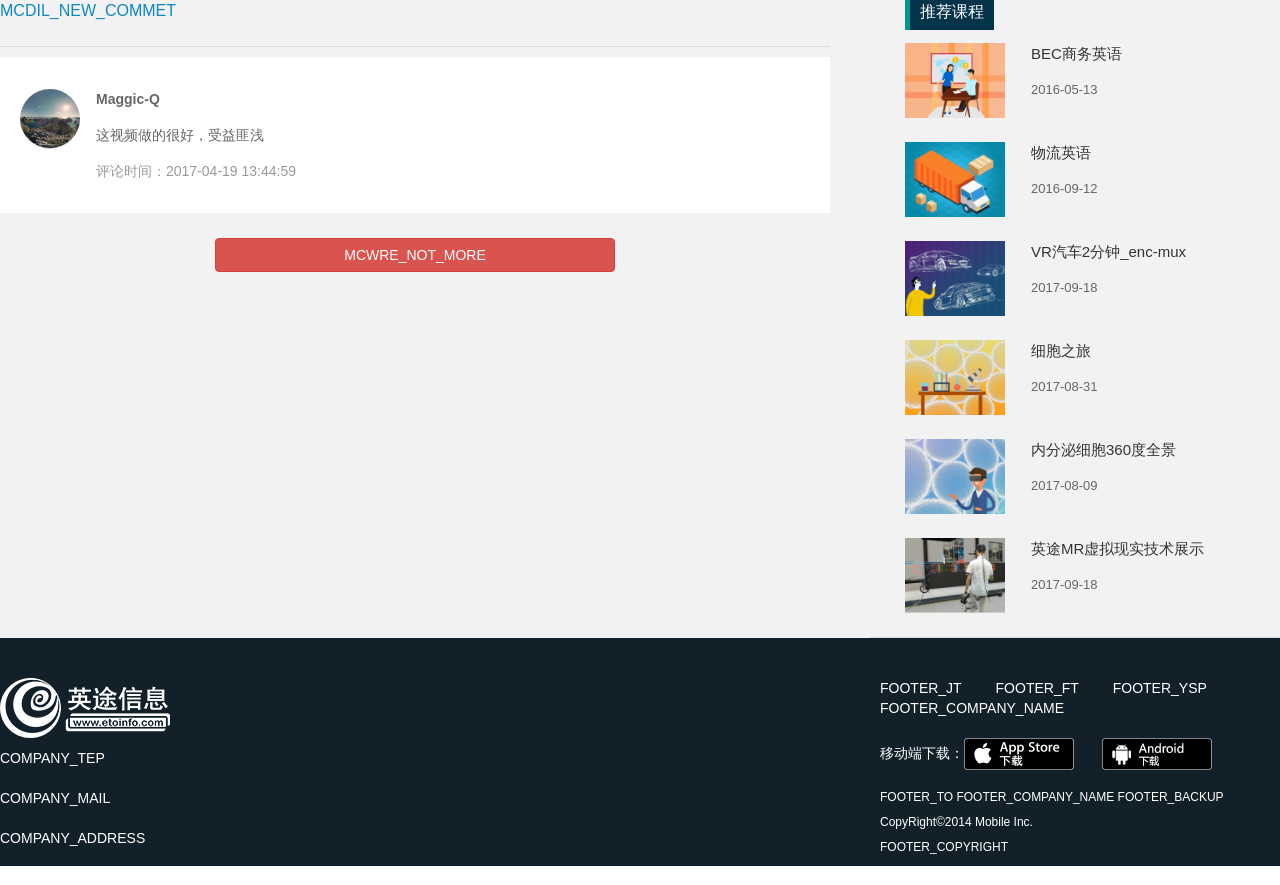Please identify the coordinates of the bounding box that should be clicked to fulfill this instruction: "Click the link to view company information".

[0.688, 0.769, 0.751, 0.787]